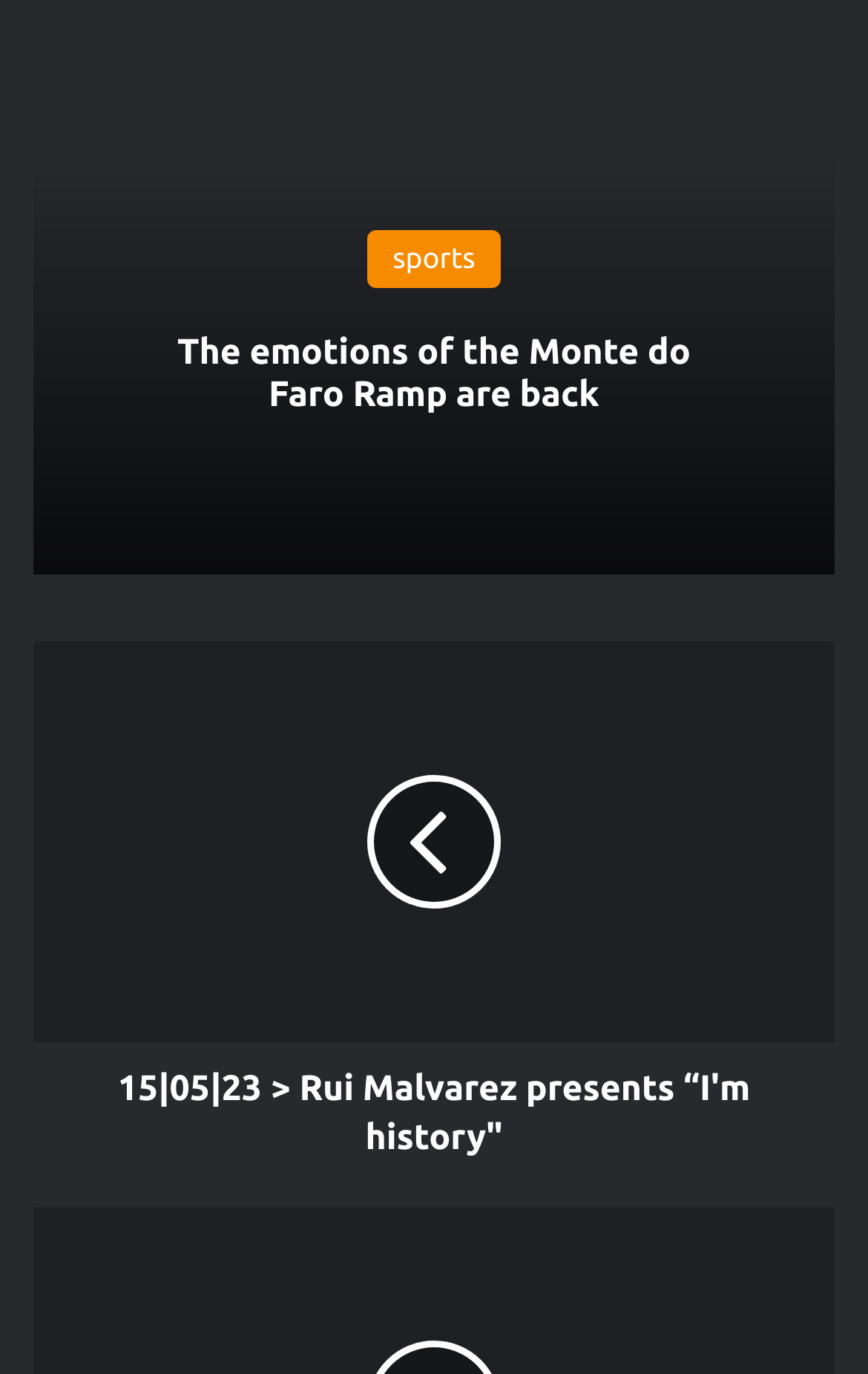Please provide a brief answer to the question using only one word or phrase: 
What social media platforms are mentioned?

Facebook, Twitter, Instagram, Youtube, TikTok